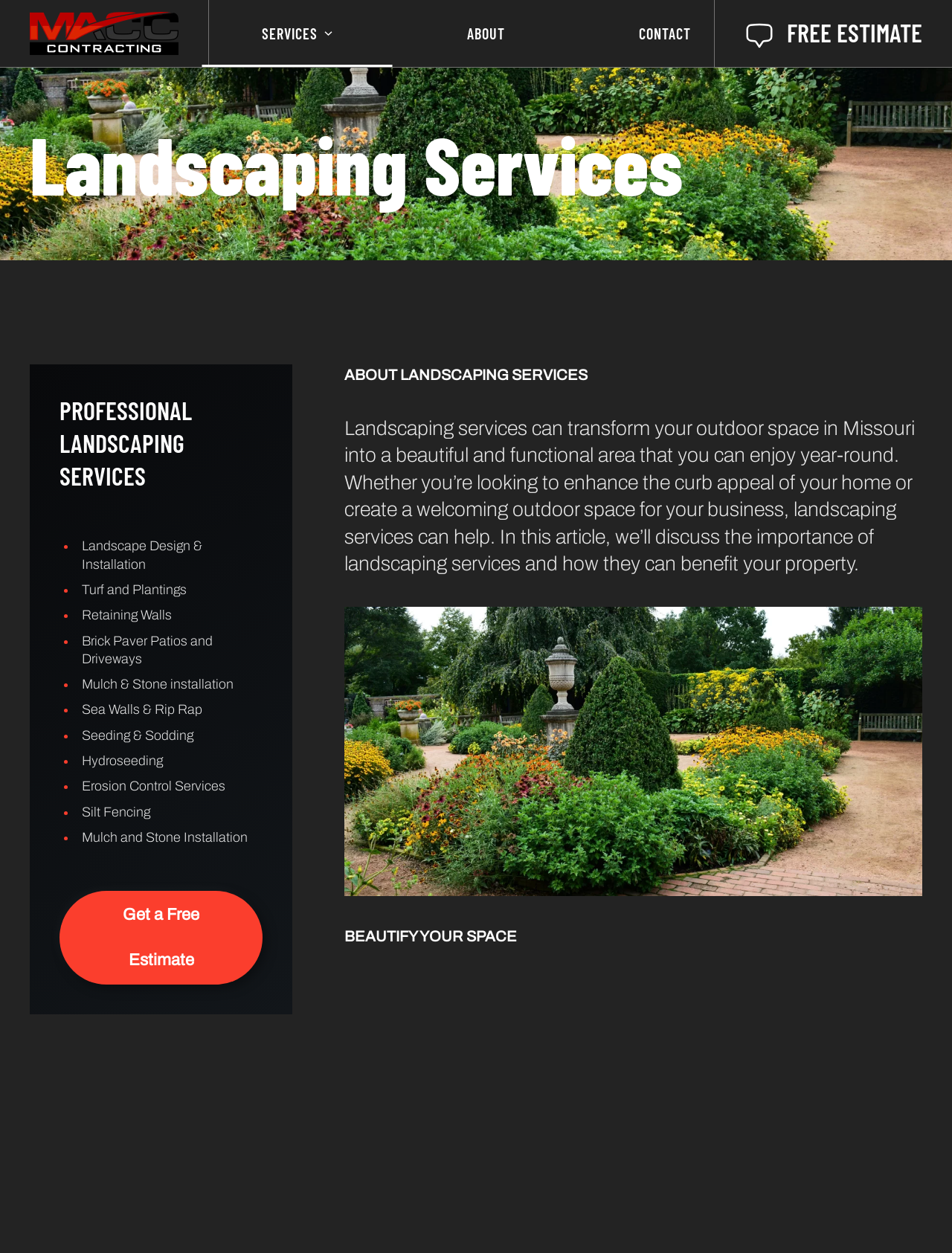What services are offered by Midwest Landscaping Services?
Based on the visual information, provide a detailed and comprehensive answer.

Based on the webpage, Midwest Landscaping Services offers various services including Landscape Design & Installation, Turf and Plantings, Retaining Walls, Brick Paver Patios and Driveways, Mulch & Stone installation, Sea Walls & Rip Rap, Seeding & Sodding, Hydroseeding, Erosion Control Services, and Silt Fencing.